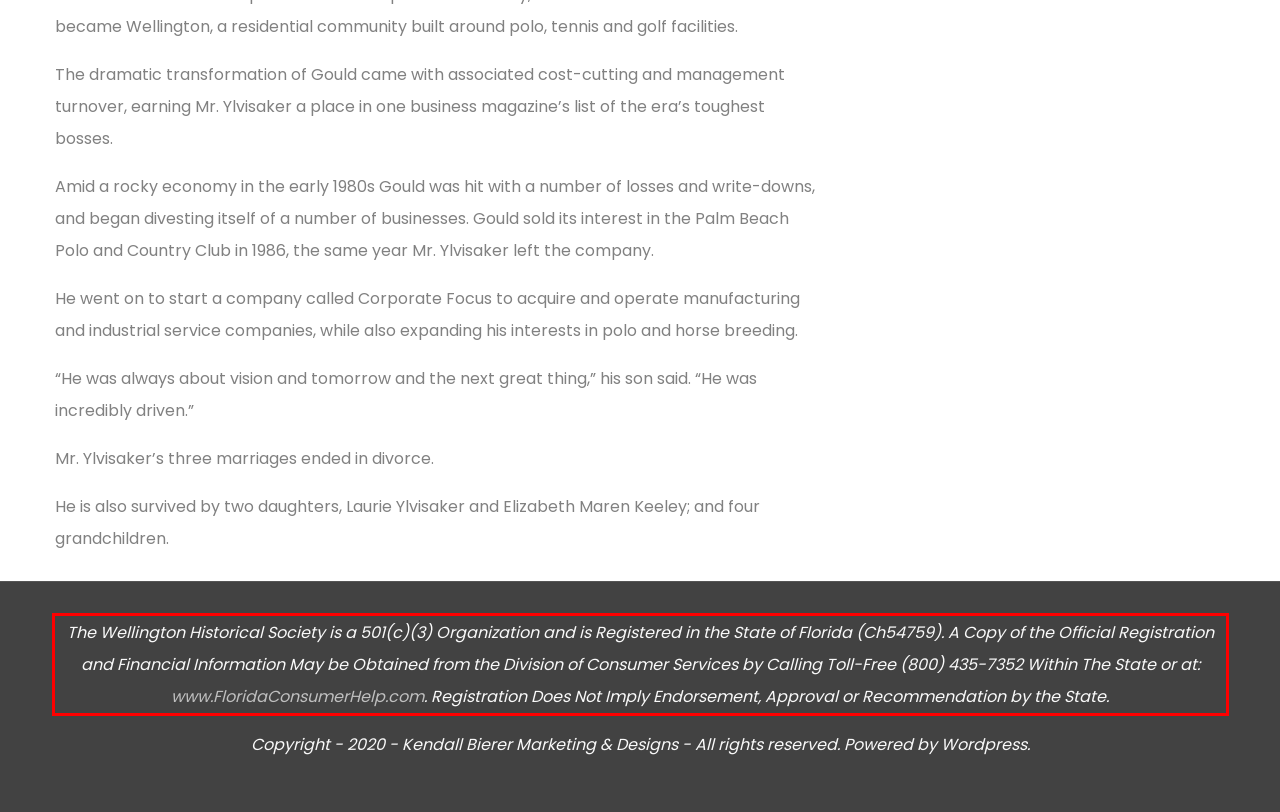The screenshot you have been given contains a UI element surrounded by a red rectangle. Use OCR to read and extract the text inside this red rectangle.

The Wellington Historical Society is a 501(c)(3) Organization and is Registered in the State of Florida (Ch54759). A Copy of the Official Registration and Financial Information May be Obtained from the Division of Consumer Services by Calling Toll-Free (800) 435-7352 Within The State or at: www.FloridaConsumerHelp.com. Registration Does Not Imply Endorsement, Approval or Recommendation by the State.